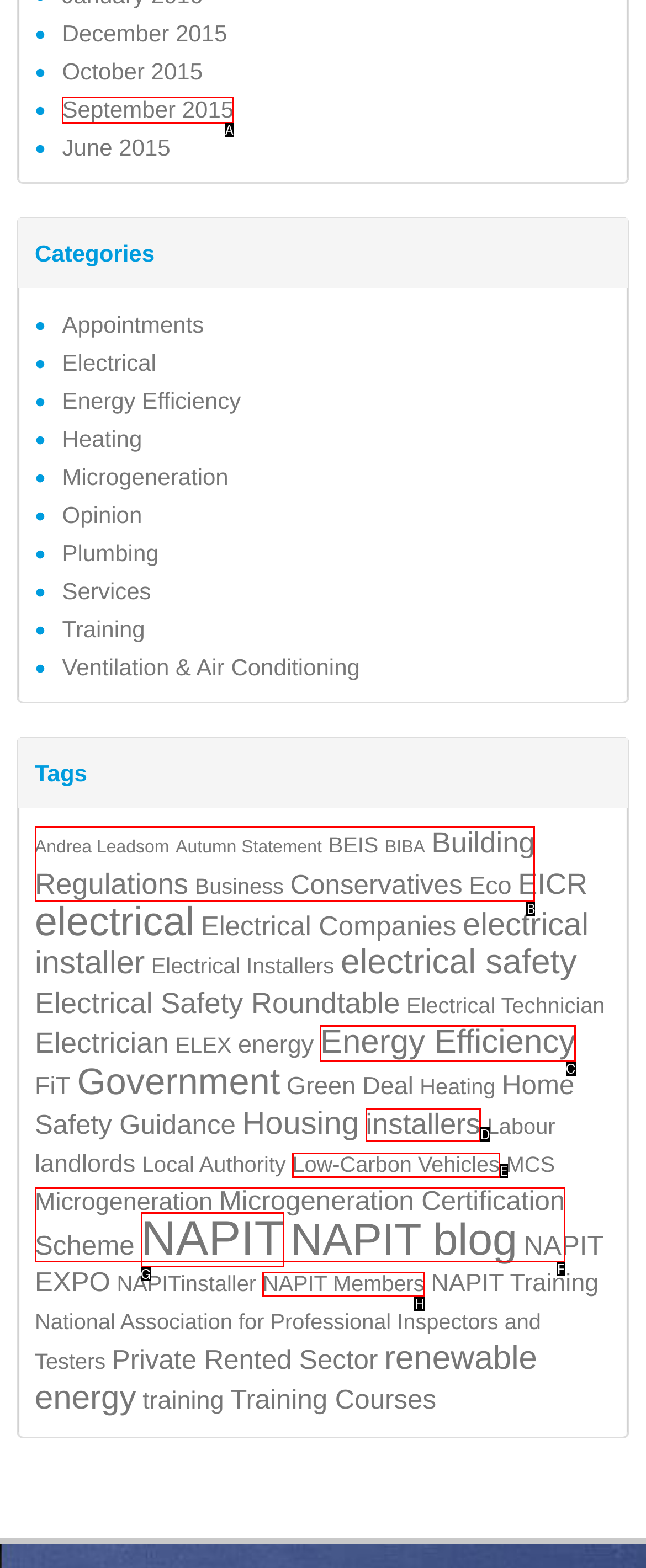Determine which HTML element to click to execute the following task: Visit Youtube Answer with the letter of the selected option.

None